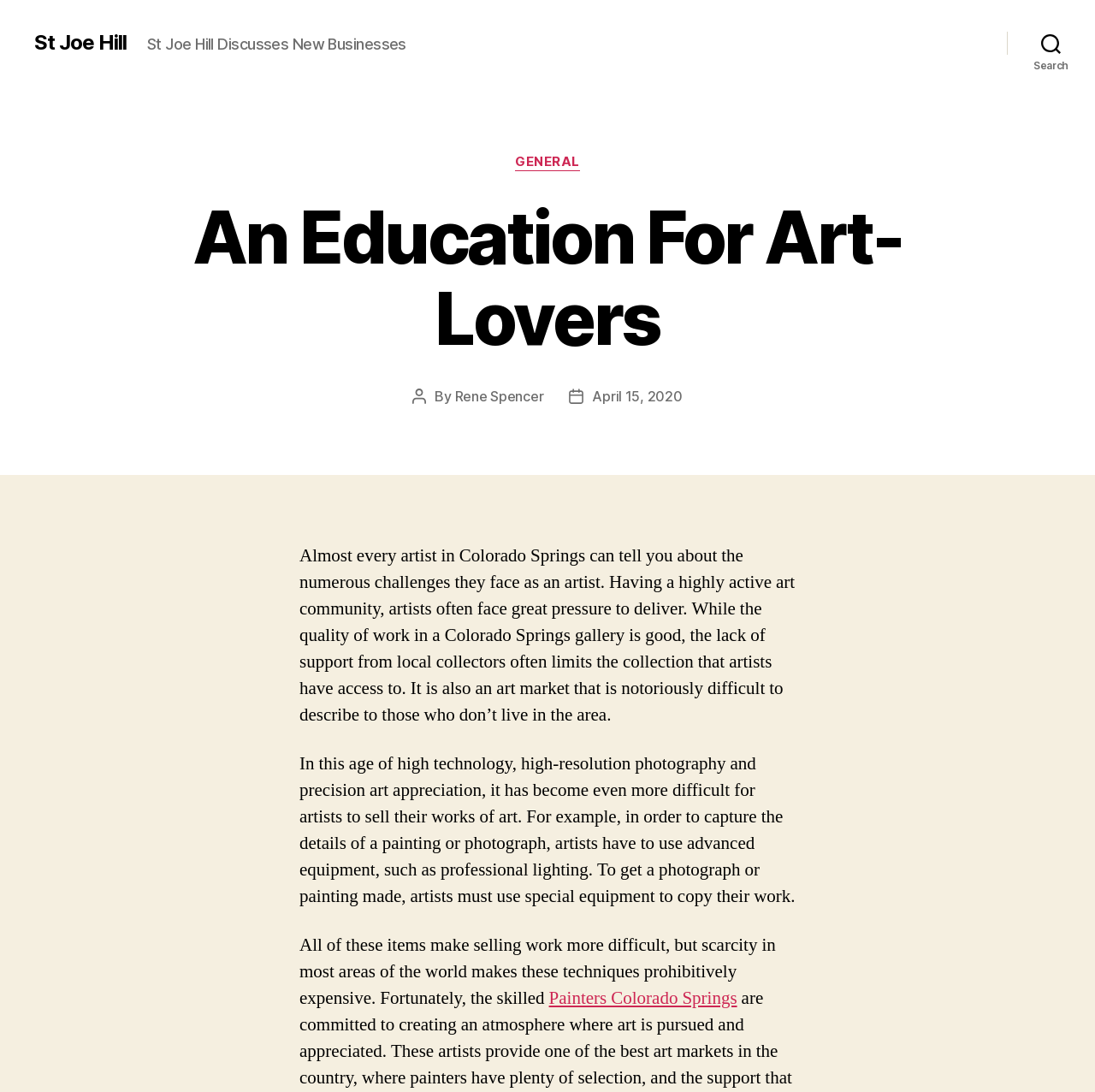What is the category of the article? Based on the screenshot, please respond with a single word or phrase.

GENERAL